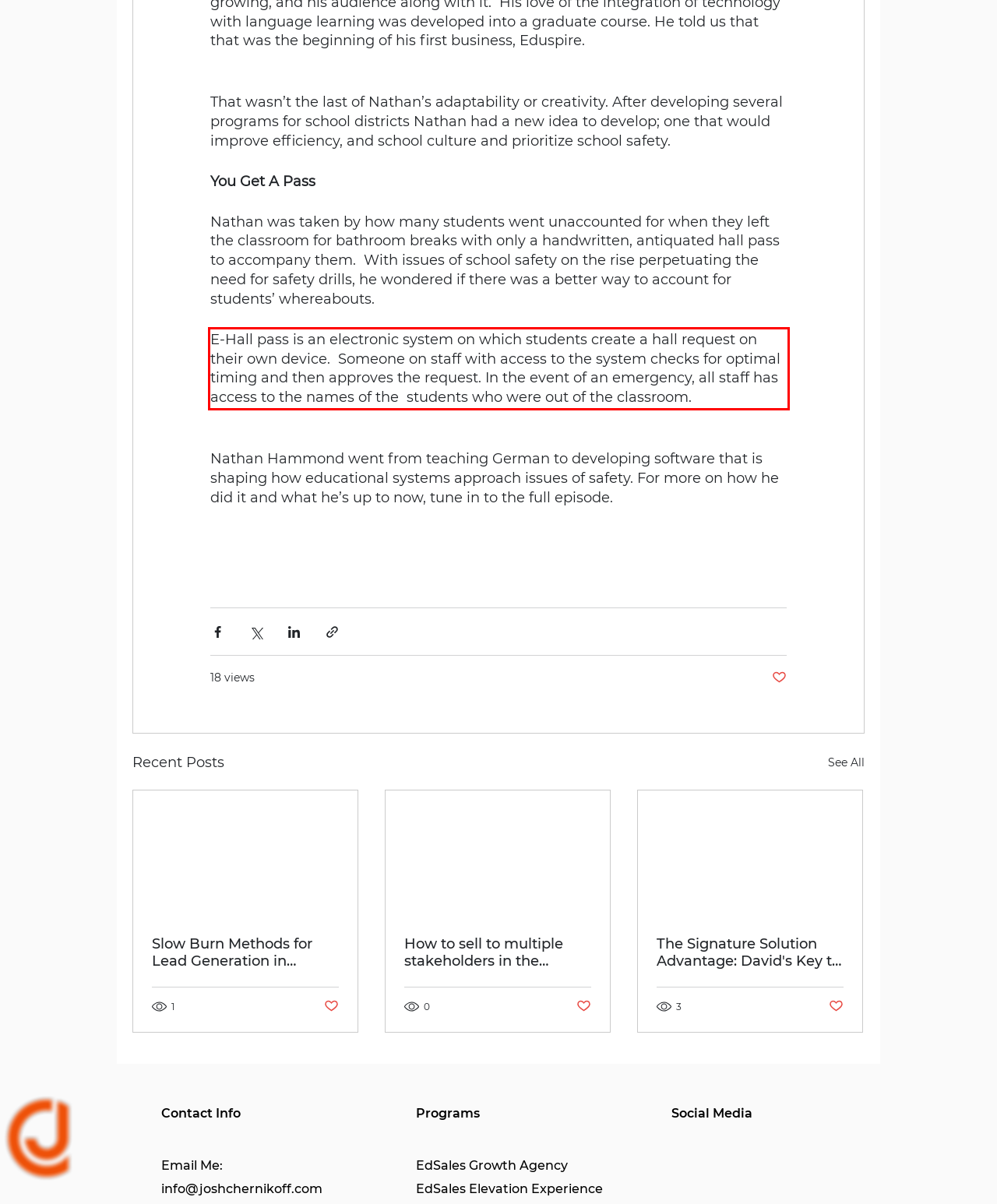Analyze the screenshot of the webpage and extract the text from the UI element that is inside the red bounding box.

E-Hall pass is an electronic system on which students create a hall request on their own device. Someone on staff with access to the system checks for optimal timing and then approves the request. In the event of an emergency, all staff has access to the names of the students who were out of the classroom.